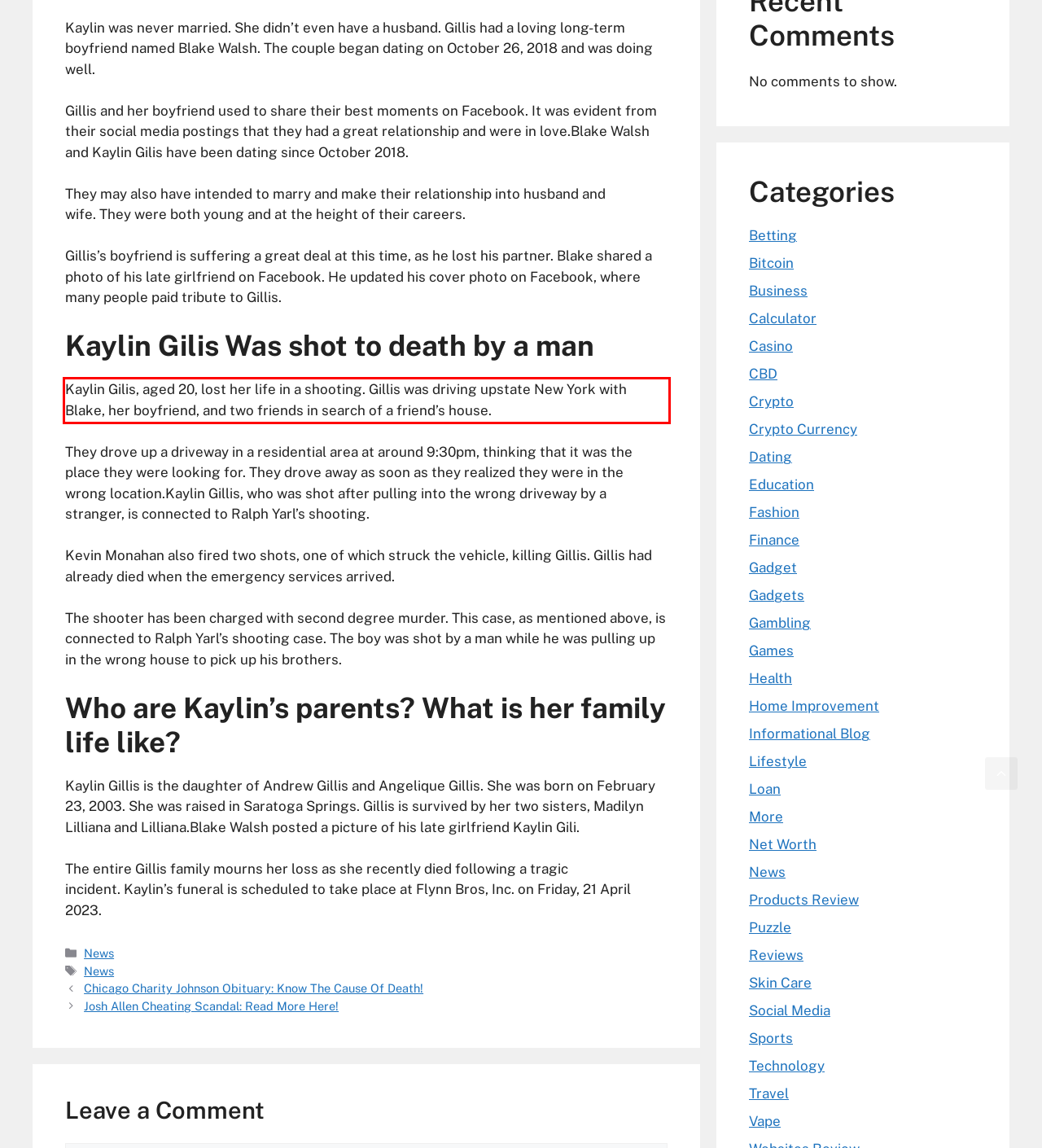There is a screenshot of a webpage with a red bounding box around a UI element. Please use OCR to extract the text within the red bounding box.

Kaylin Gilis, aged 20, lost her life in a shooting. Gillis was driving upstate New York with Blake, her boyfriend, and two friends in search of a friend’s house.